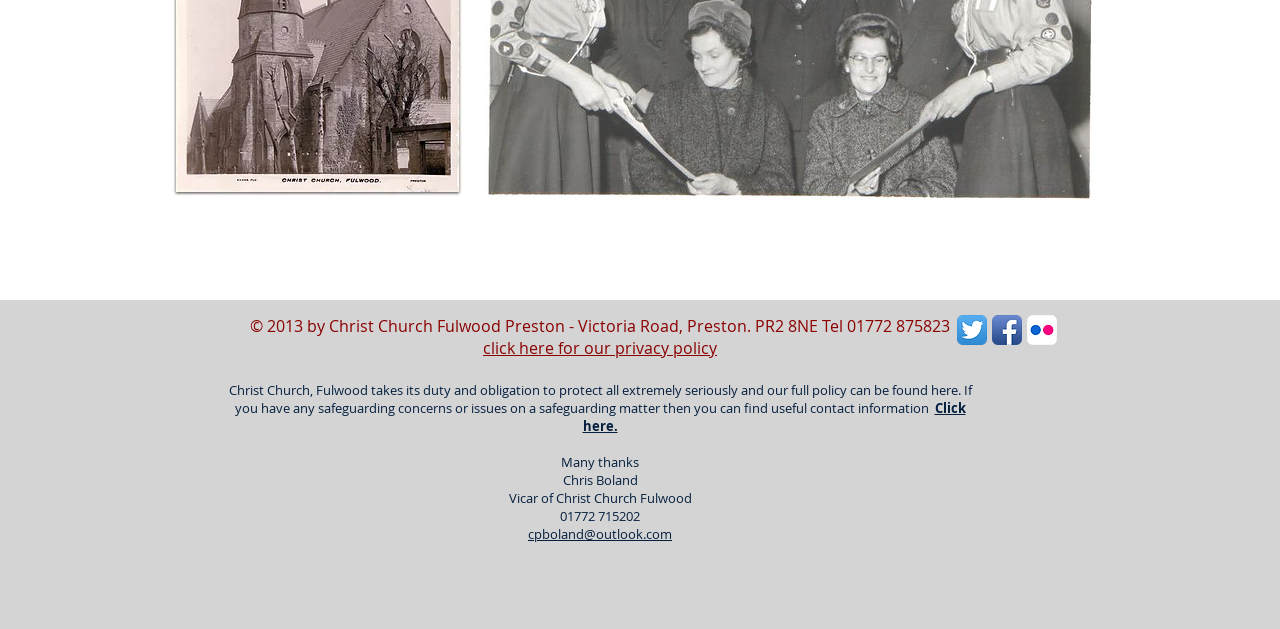Please analyze the image and give a detailed answer to the question:
What social media platforms are linked on the webpage?

The social media links are located in the 'Social Bar' section, which is positioned near the bottom of the page, and contains icons for Twitter, Facebook, and Flickr.